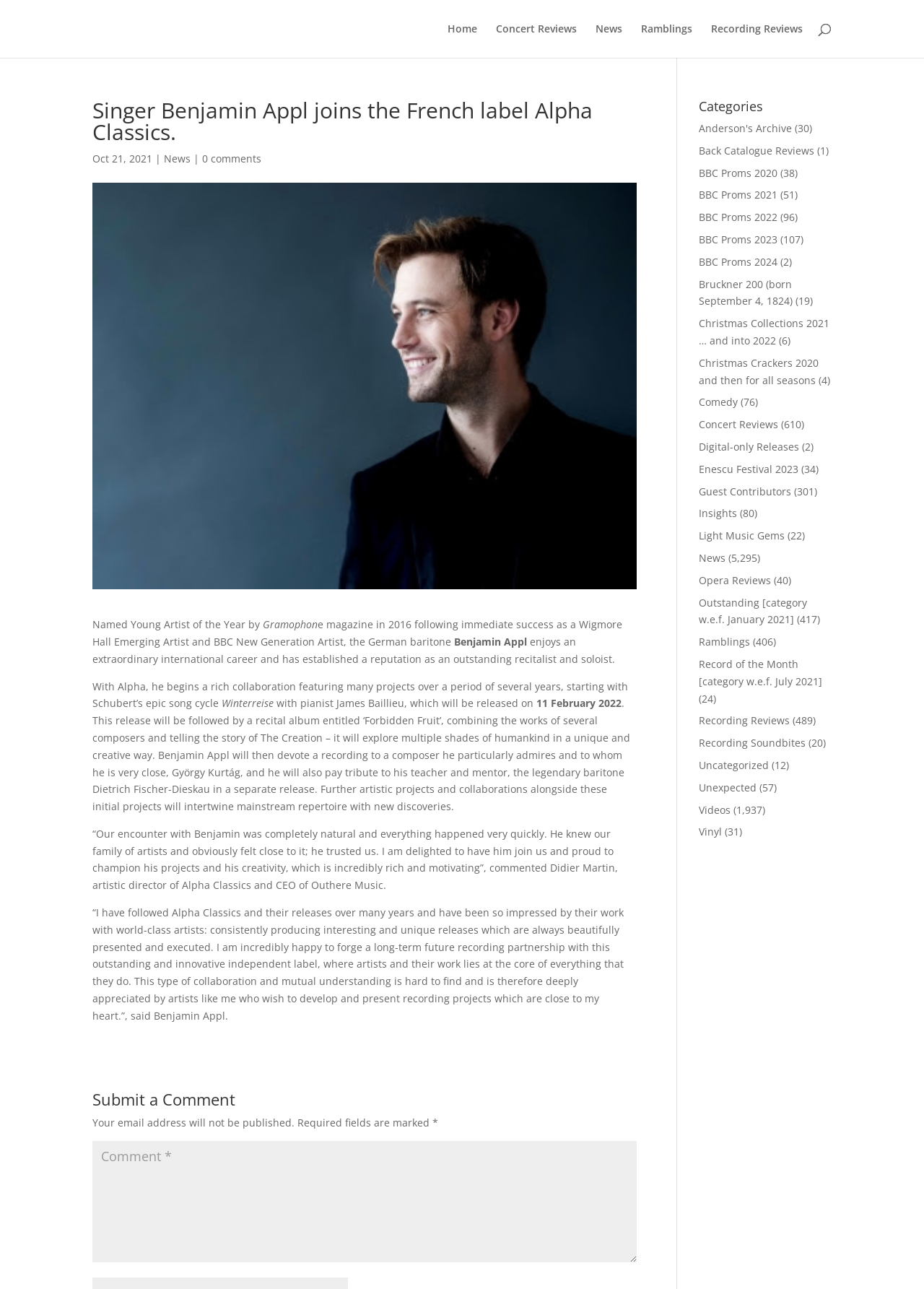What is the date of the upcoming album release? Observe the screenshot and provide a one-word or short phrase answer.

11 February 2022